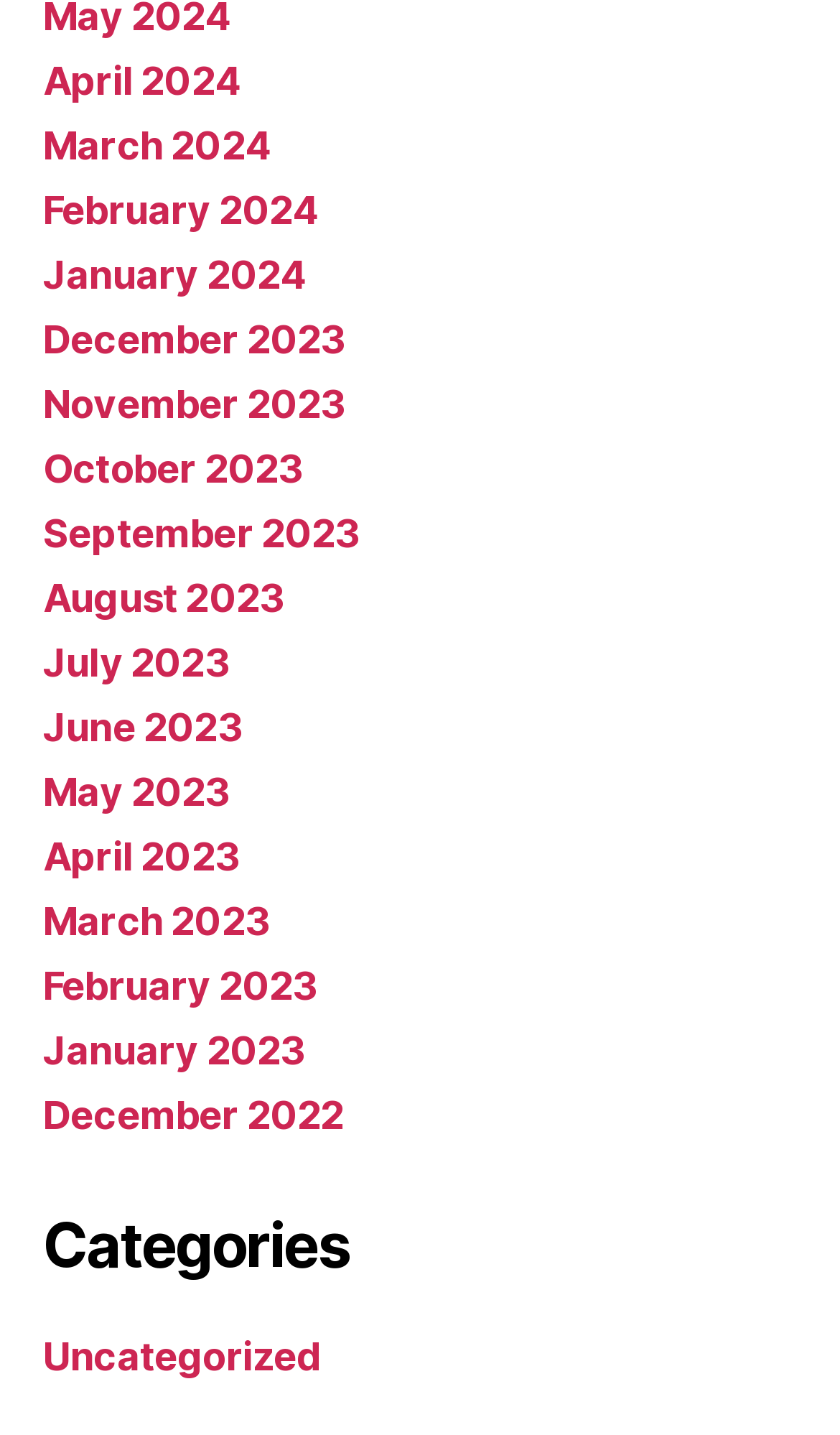Please determine the bounding box coordinates of the element's region to click in order to carry out the following instruction: "view April 2024". The coordinates should be four float numbers between 0 and 1, i.e., [left, top, right, bottom].

[0.051, 0.041, 0.285, 0.073]